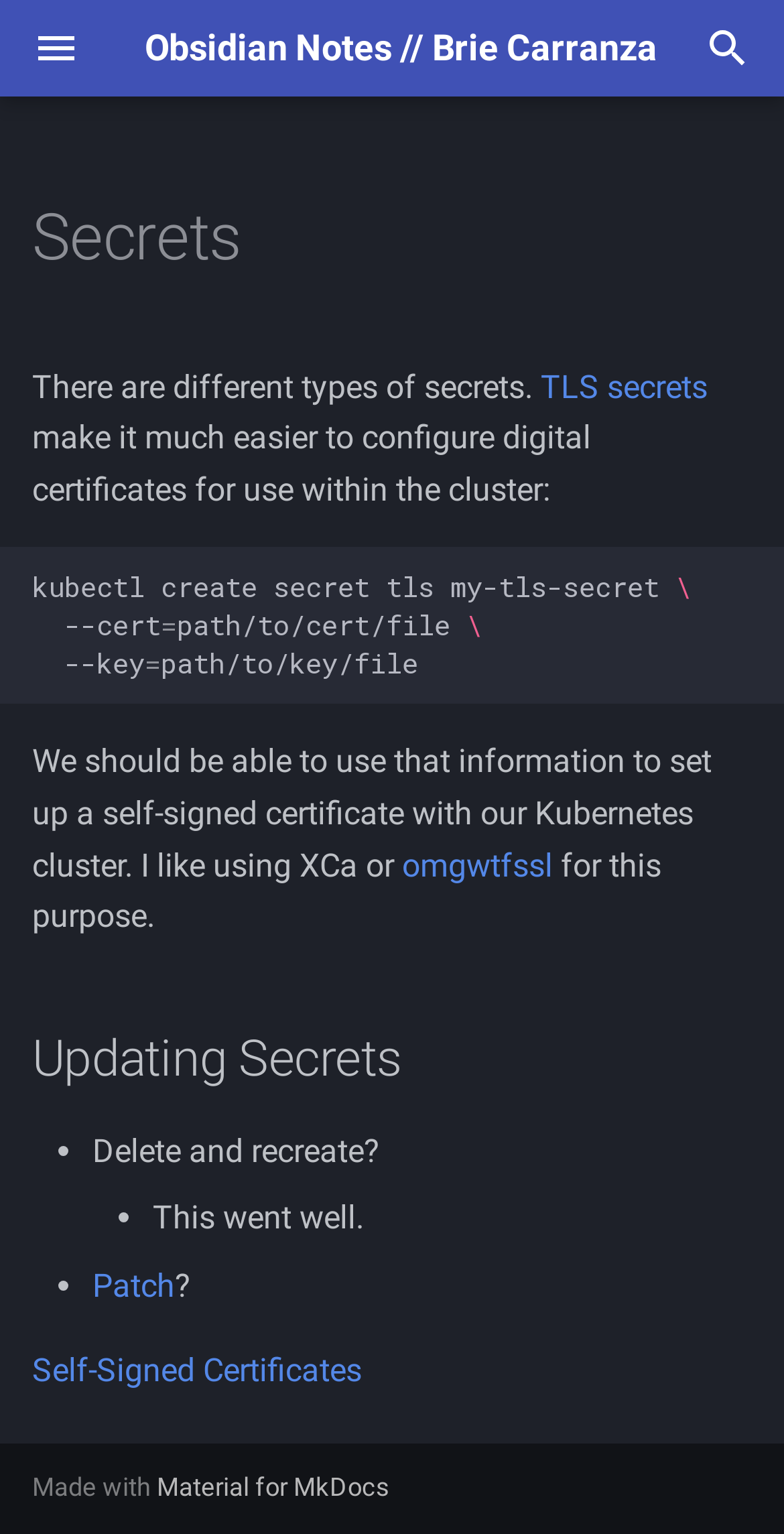What are the options for updating secrets?
Using the image, respond with a single word or phrase.

Delete and recreate